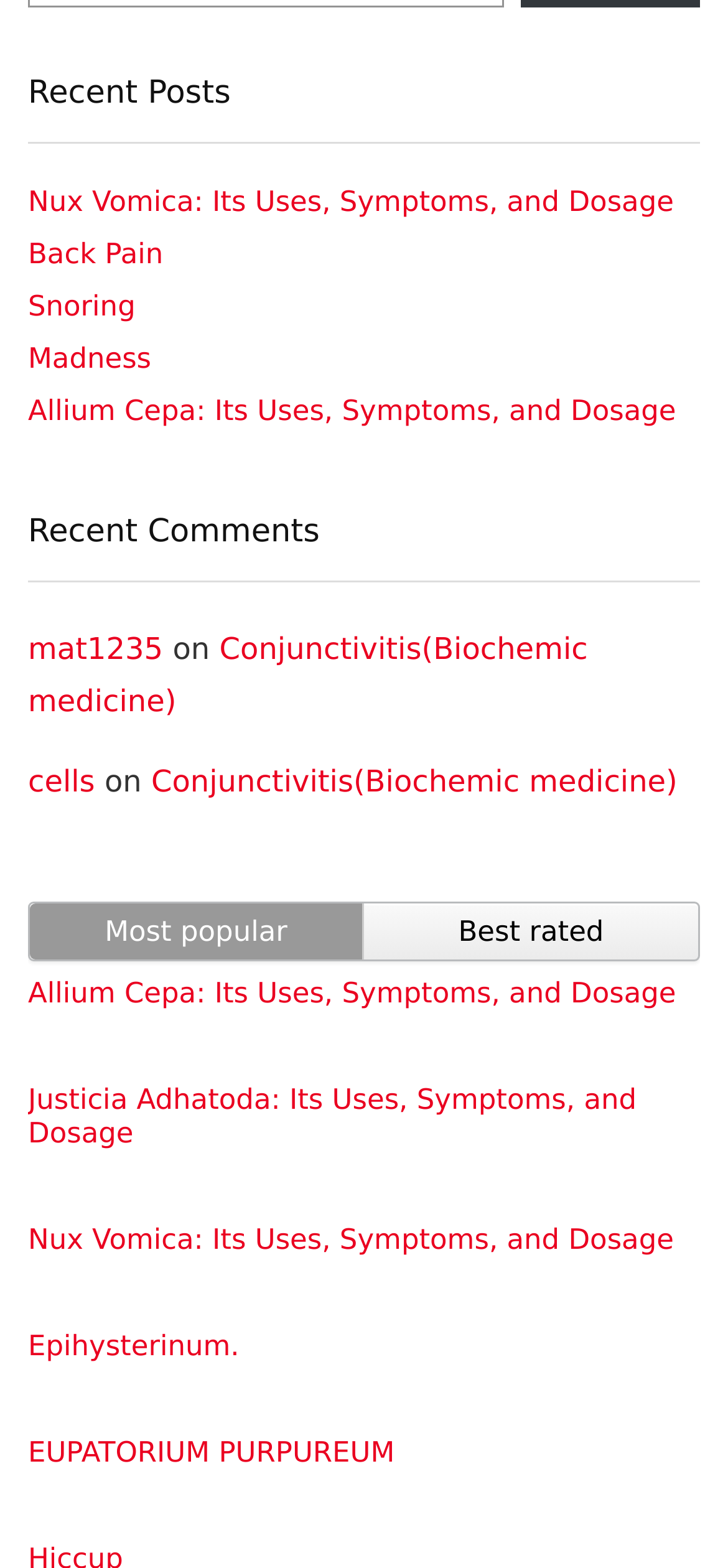Locate the bounding box coordinates of the item that should be clicked to fulfill the instruction: "Read 'Insurance You May Not Realize You Need'".

None